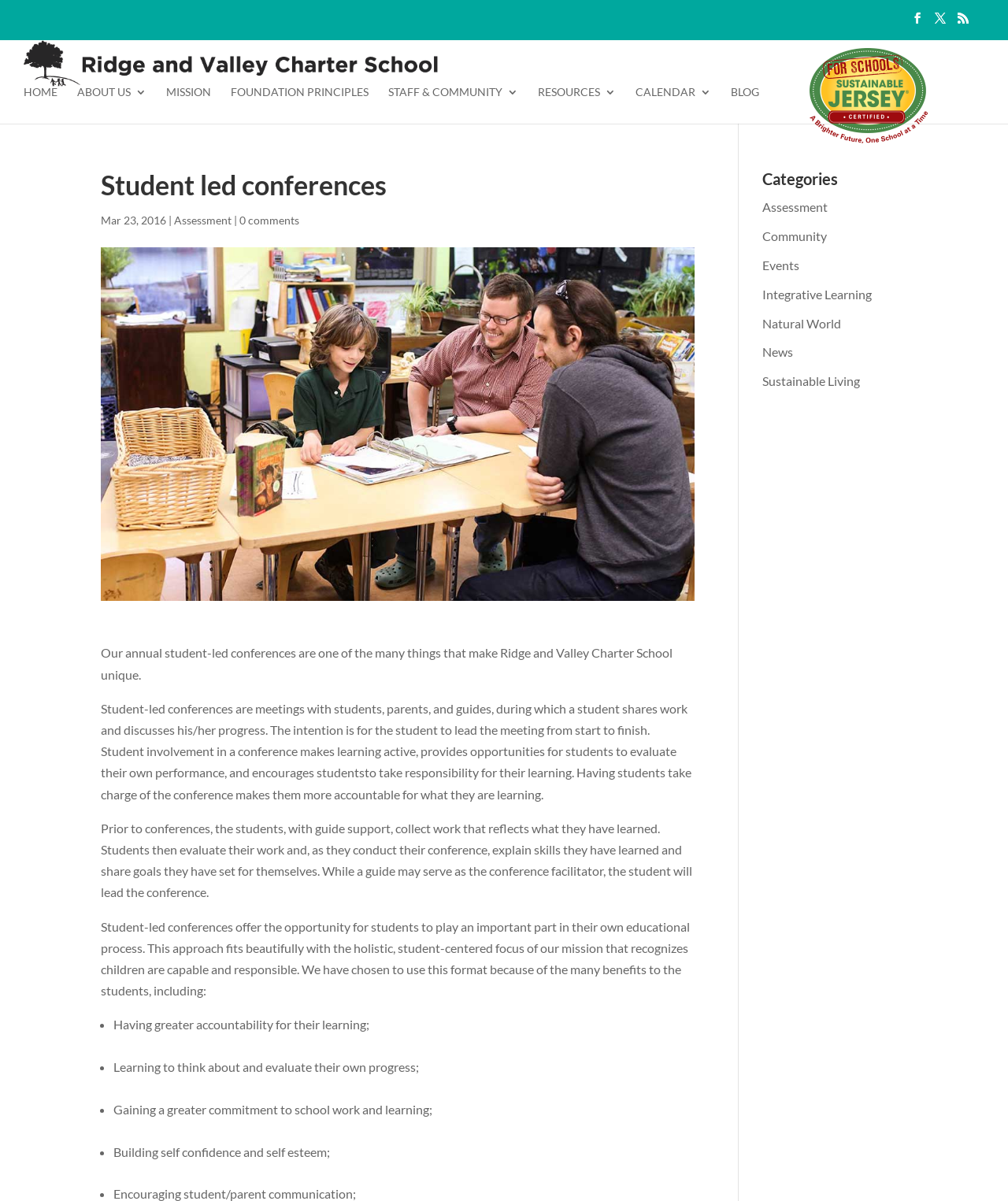What is the benefit of student-led conferences?
Please ensure your answer to the question is detailed and covers all necessary aspects.

I found the answer by reading the list of benefits of student-led conferences on the webpage, which includes 'Having greater accountability for their learning' as one of the benefits.